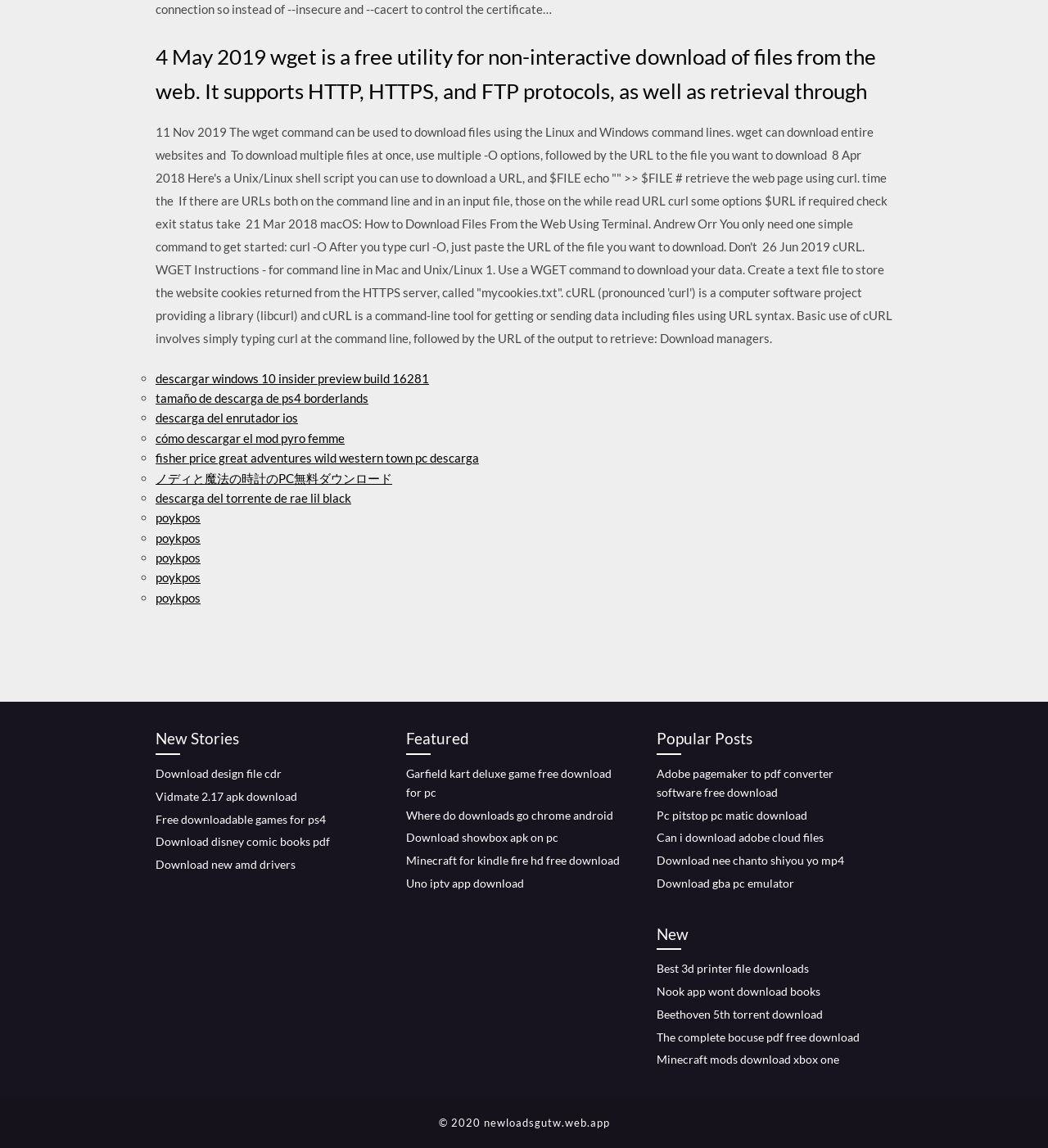Identify the bounding box coordinates necessary to click and complete the given instruction: "Download Vidmate 2.17 apk".

[0.148, 0.687, 0.284, 0.7]